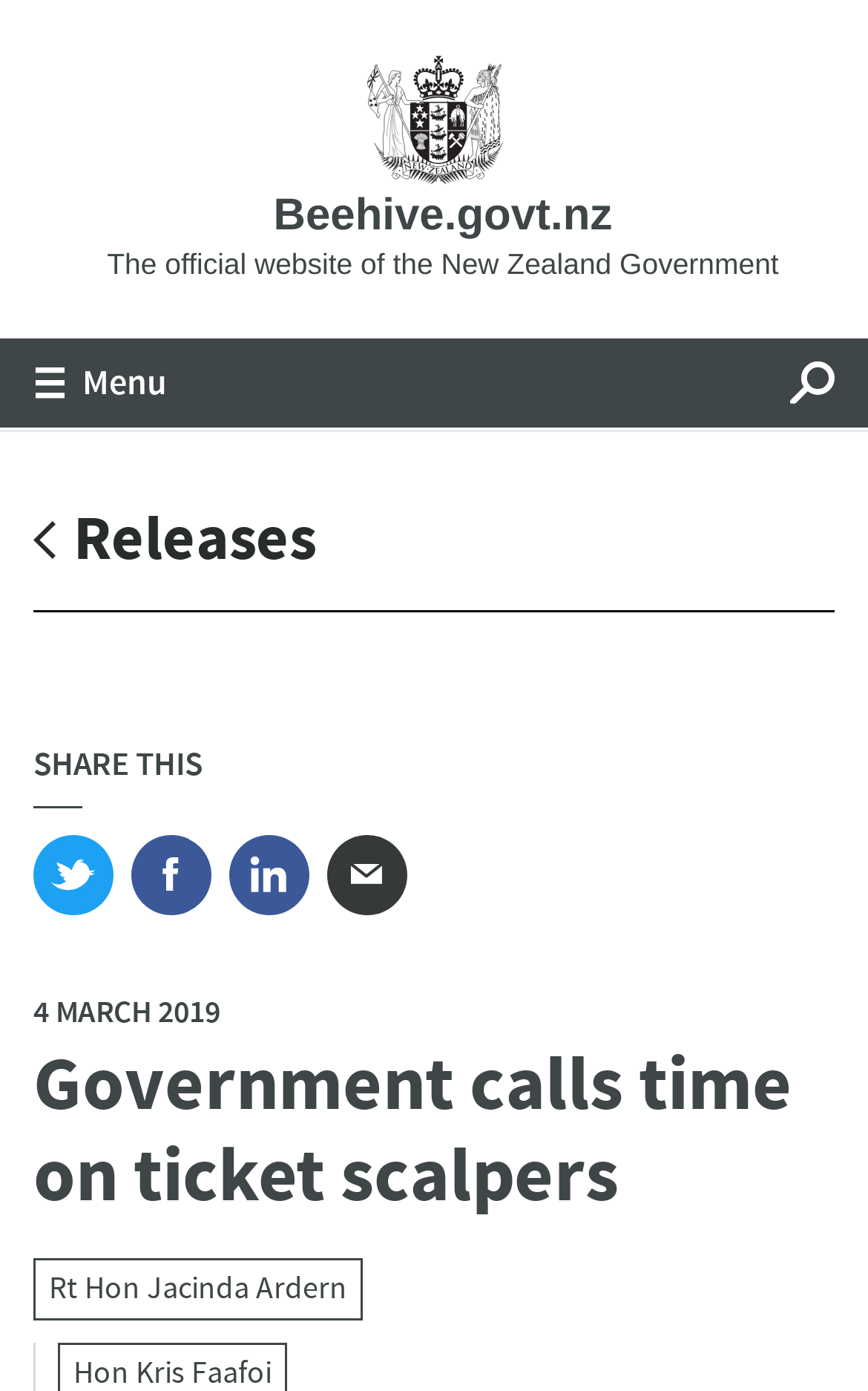Provide a thorough description of the webpage's content and layout.

The webpage appears to be a news article from the official website of the New Zealand Government, Beehive.govt.nz. At the top left corner, there is a link to skip to the main content. Next to it, there is a link to the home page, accompanied by a small image. A menu button is located on the top left, with a small icon. On the top right, there is a search button, also accompanied by a small icon.

Below the top navigation bar, there are several links to different sections of the website, including Releases, Speeches, and Features. Each of these links has an emphasis on the text. 

On the left side, there is a navigation menu labeled "News Feeds" with a link to "News Feeds Whāngai rongo". 

The main content of the webpage is an article titled "Government calls time on ticket scalpers". The article is dated 4 March 2019, as indicated by a time element. The article appears to be about the government's plan to stop ticket scalping, as mentioned by Prime Minister Jacinda Ardern. The author of the article is Rt Hon Jacinda Ardern, as indicated by a static text element. 

There are also several social media links, including Twitter, Facebook, Linkedin, and Email, located below the article title, allowing users to share the article.